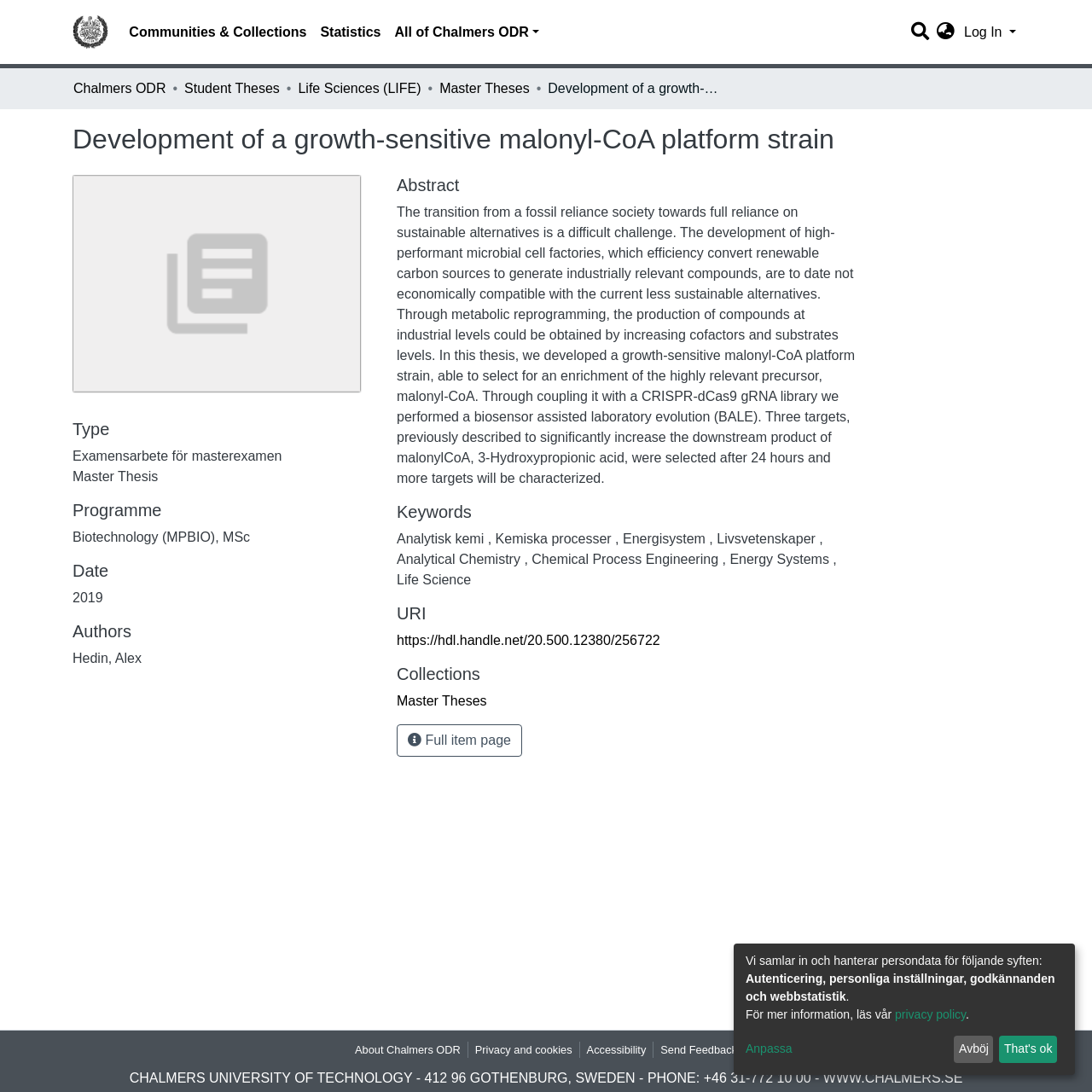Given the element description, predict the bounding box coordinates in the format (top-left x, top-left y, bottom-right x, bottom-right y). Make sure all values are between 0 and 1. Here is the element description: Avböj

[0.874, 0.948, 0.91, 0.973]